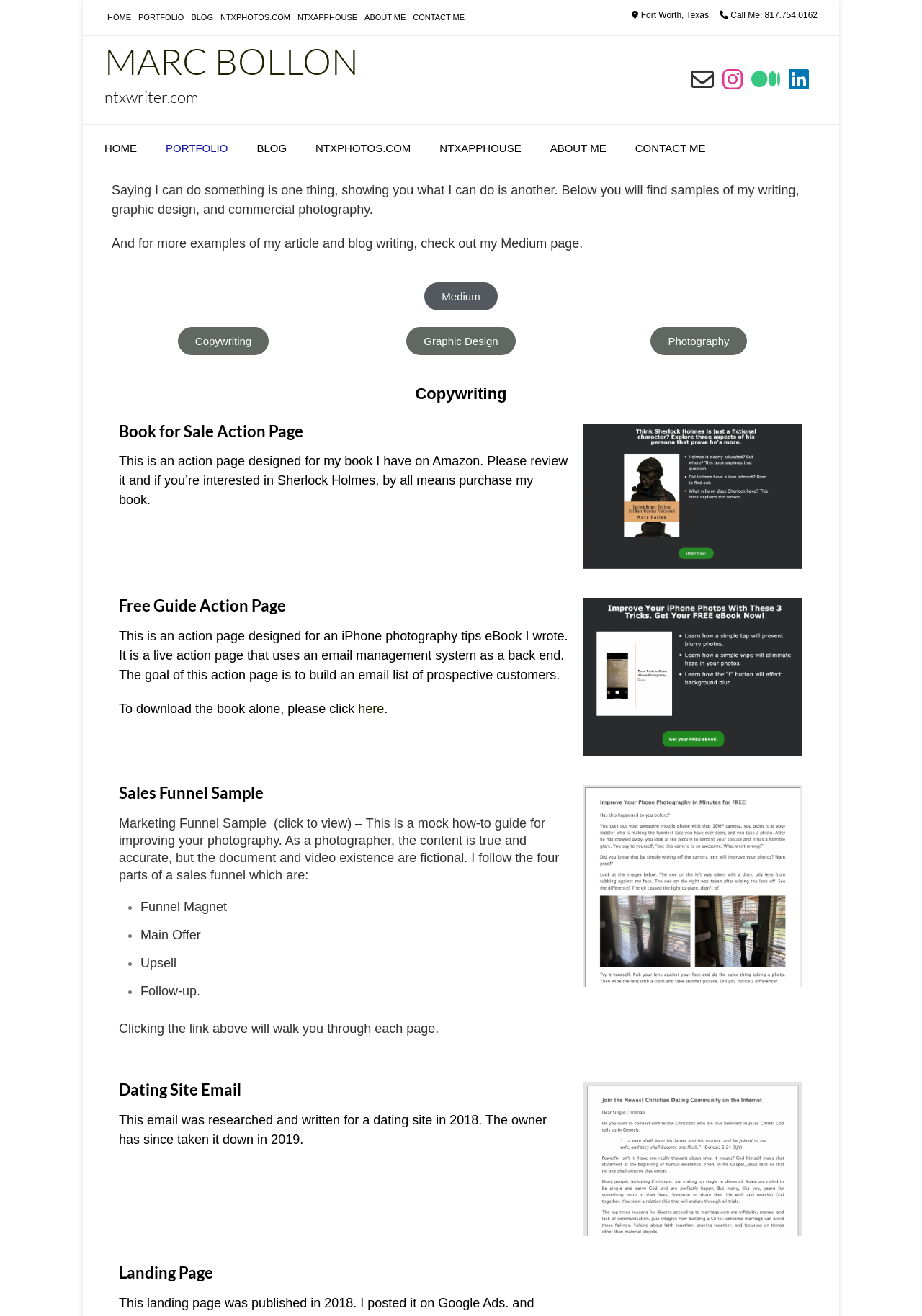Provide the bounding box coordinates for the UI element that is described as: "title="Send Us an Email"".

[0.749, 0.044, 0.774, 0.077]